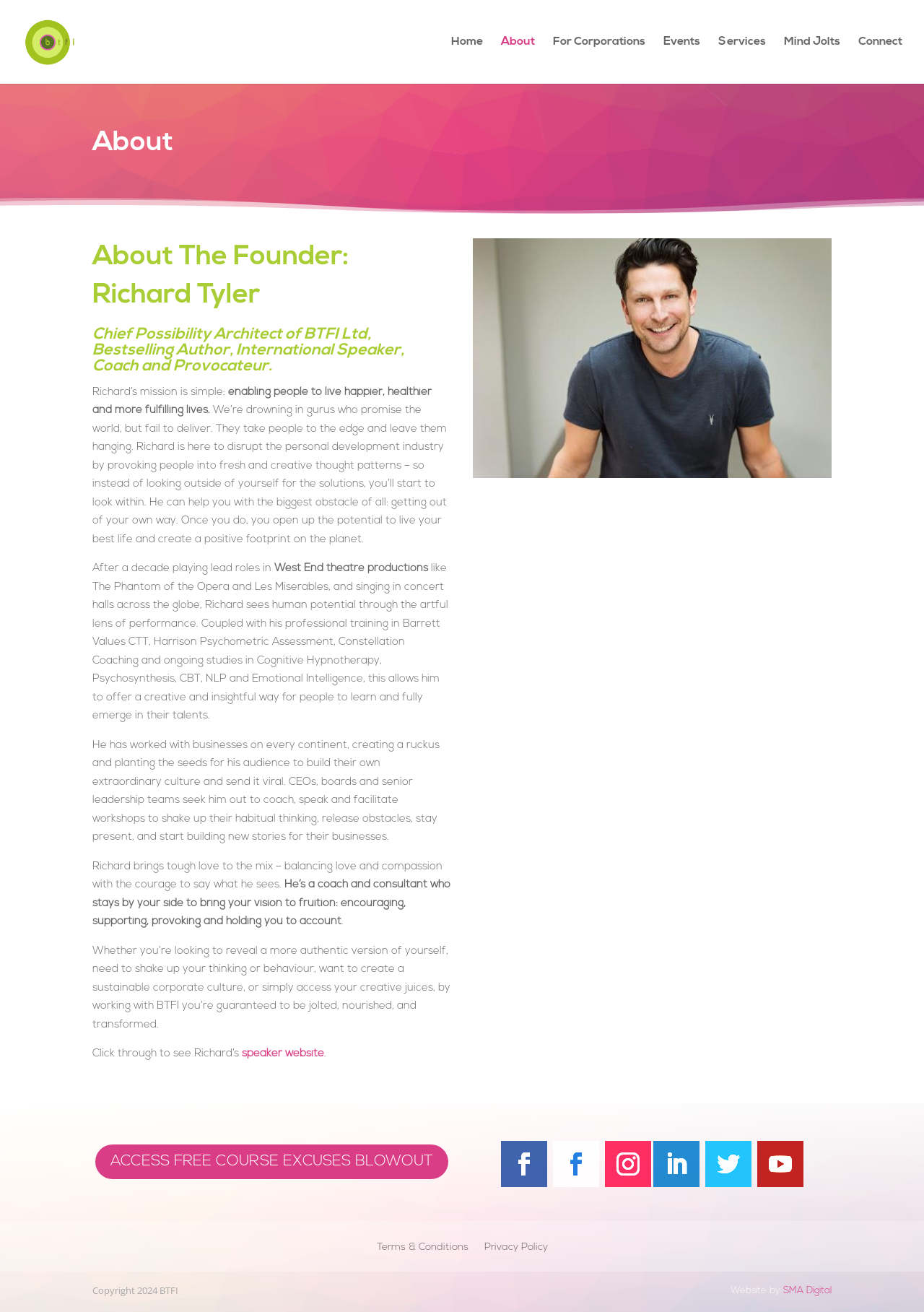What is the name of the company Richard founded?
Answer the question with as much detail as you can, using the image as a reference.

The webpage mentions that Richard is the Chief Possibility Architect of BTFI Ltd, indicating that he is the founder of the company.